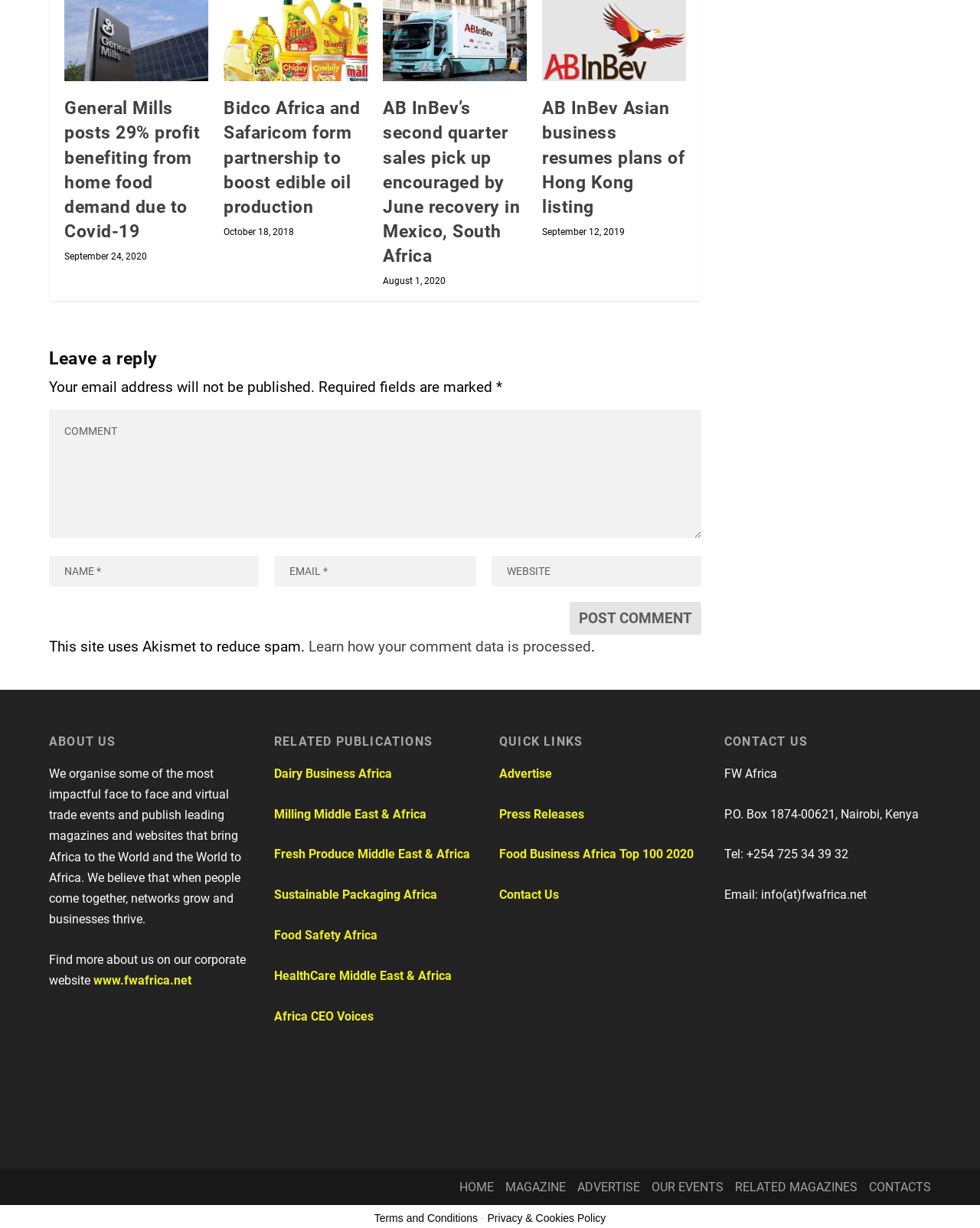Locate the bounding box coordinates of the area you need to click to fulfill this instruction: 'Post a comment'. The coordinates must be in the form of four float numbers ranging from 0 to 1: [left, top, right, bottom].

[0.581, 0.504, 0.716, 0.531]